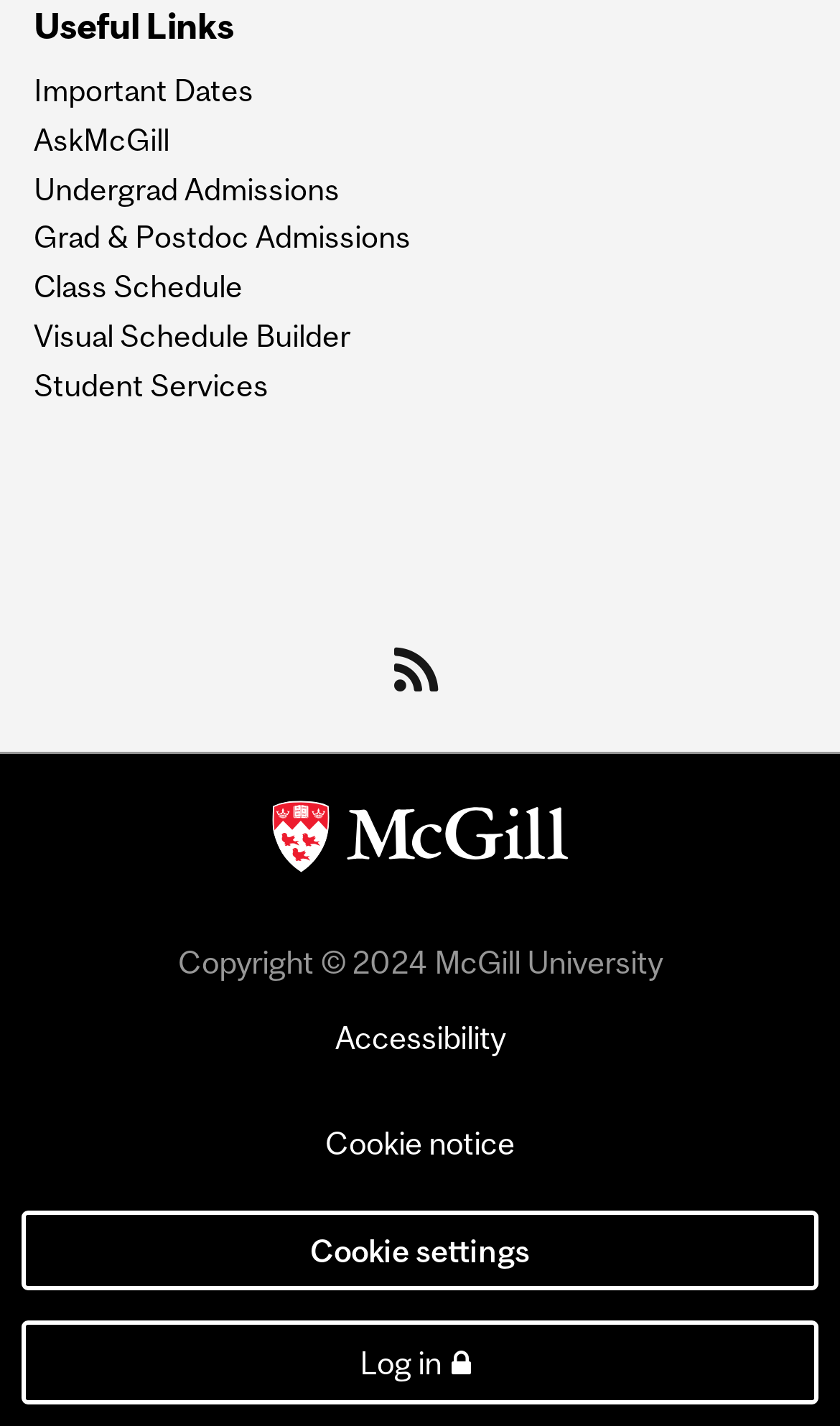Identify the bounding box coordinates of the element to click to follow this instruction: 'Log in'. Ensure the coordinates are four float values between 0 and 1, provided as [left, top, right, bottom].

[0.026, 0.926, 0.974, 0.985]